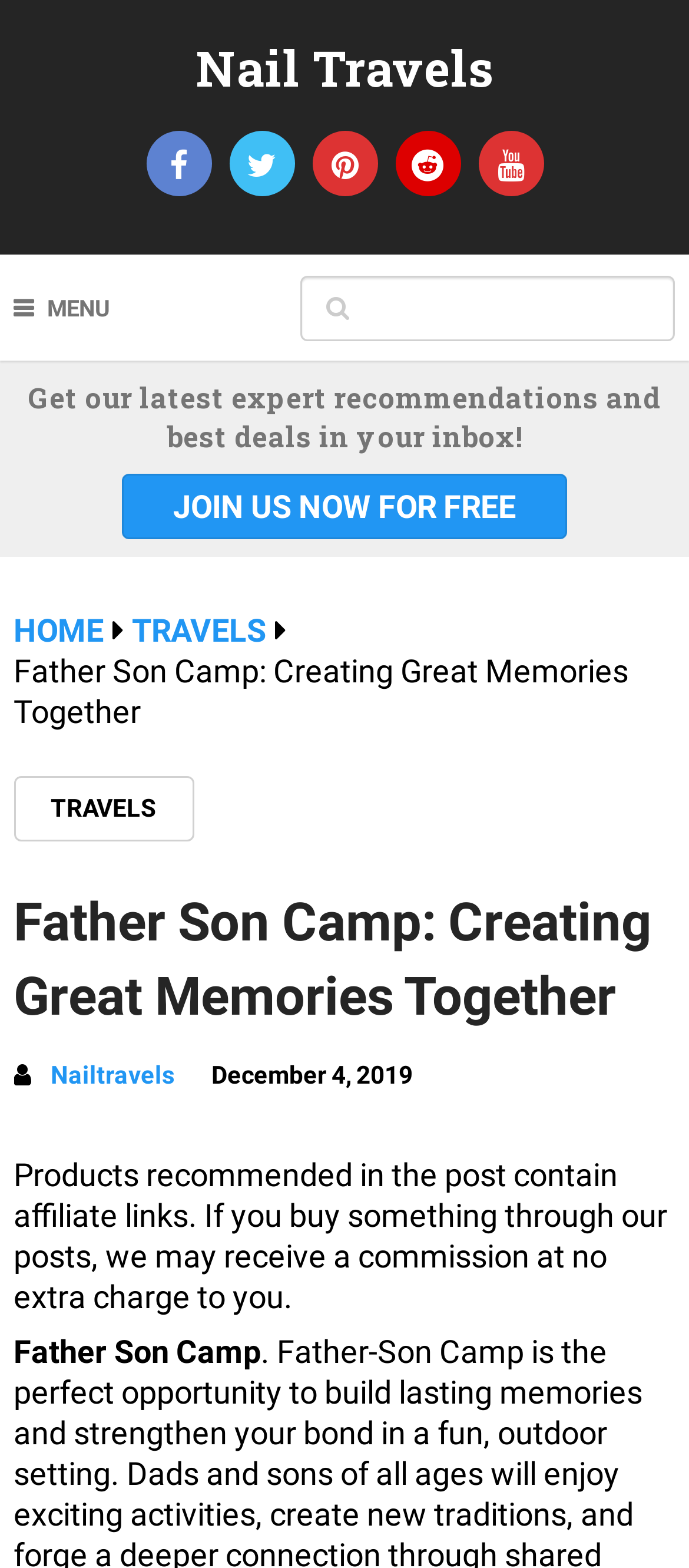Create an in-depth description of the webpage, covering main sections.

The webpage is about Father Son Camp, a travel experience designed to create lasting memories between fathers and sons. At the top, there is a heading "Nail Travels" with a link to the website. Below it, there are five social media links represented by icons. 

To the right of the social media links, there is a menu link labeled "MENU". Next to the menu link, there is a search box. 

Below the search box, there is a heading that invites users to join a mailing list to receive expert recommendations and best deals. A "JOIN US NOW FOR FREE" link is placed below this heading.

The main content of the webpage is divided into sections. On the left, there are links to navigate to different parts of the website, including "HOME" and "TRAVELS". On the right, there is a heading "Father Son Camp: Creating Great Memories Together" followed by a brief description of the camp. 

Below this section, there is a header with a link to "TRAVELS" and a heading that repeats the title of the camp. Underneath, there is a link to "Nailtravels" and a date "December 4, 2019". 

At the bottom of the webpage, there are two paragraphs of text. The first paragraph discloses that the webpage contains affiliate links, and the second paragraph simply states "Father Son Camp".